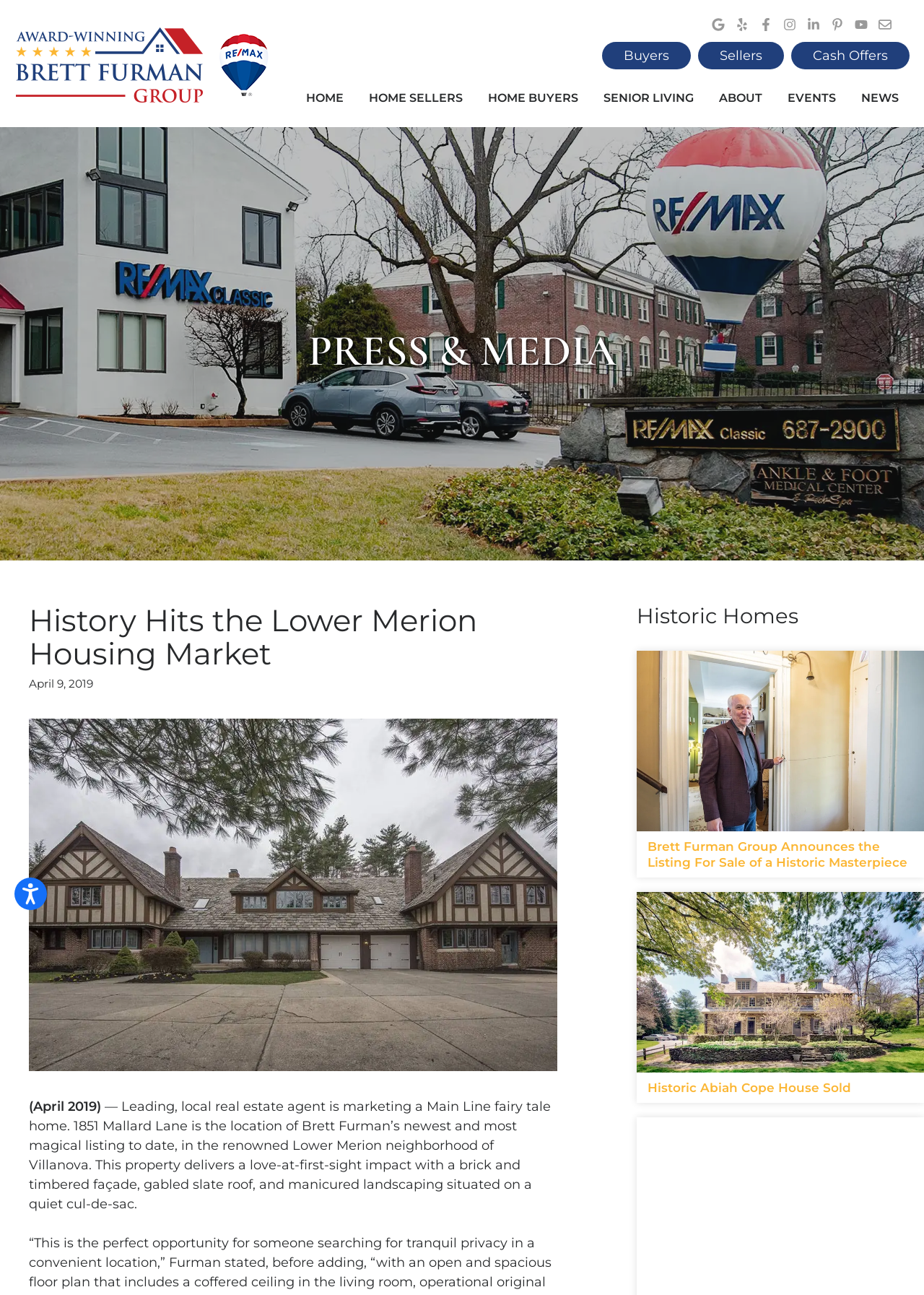What type of real estate is being marketed?
Based on the screenshot, respond with a single word or phrase.

Historic homes